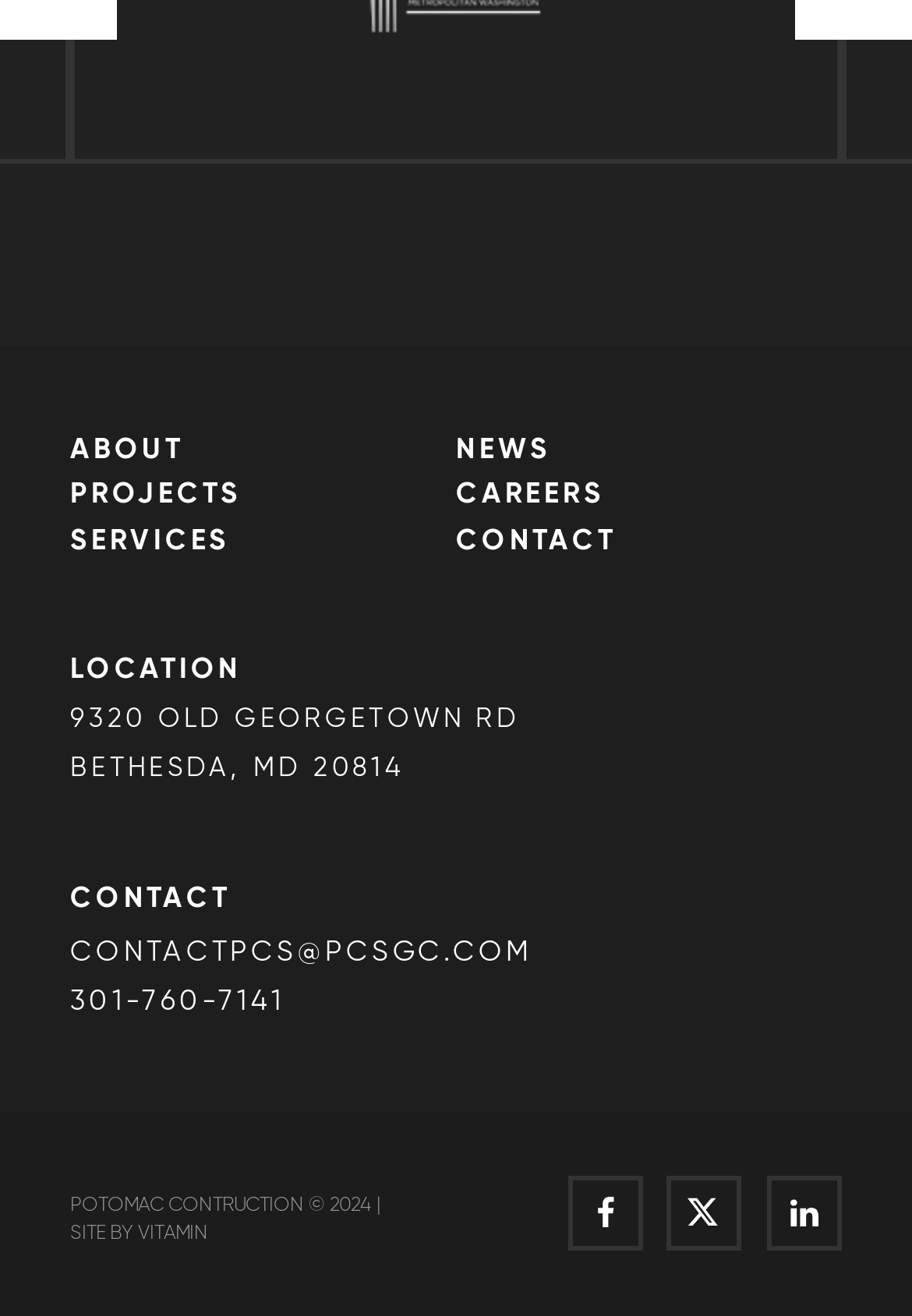Answer the question with a brief word or phrase:
How many main navigation links are there?

6